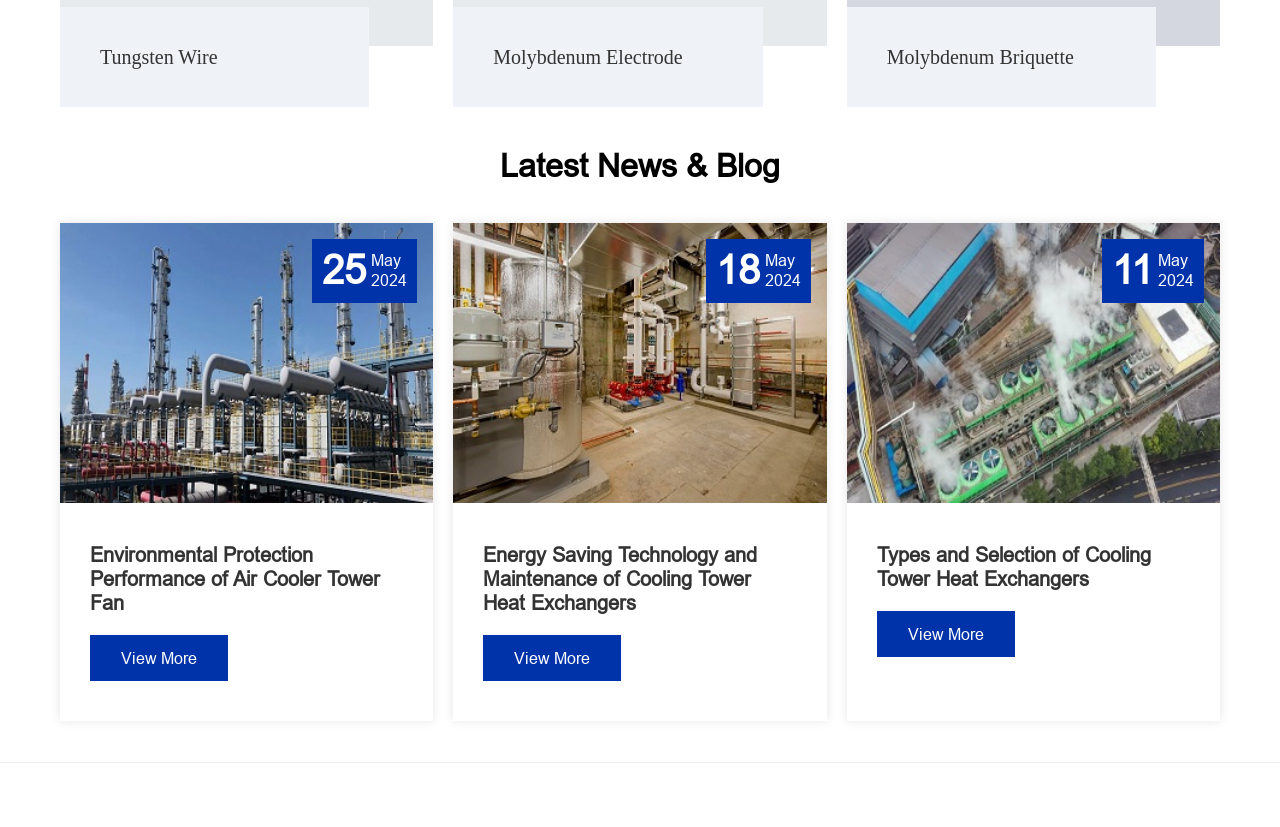Locate the bounding box coordinates of the element that should be clicked to execute the following instruction: "Click on Tungsten Wire".

[0.078, 0.054, 0.17, 0.085]